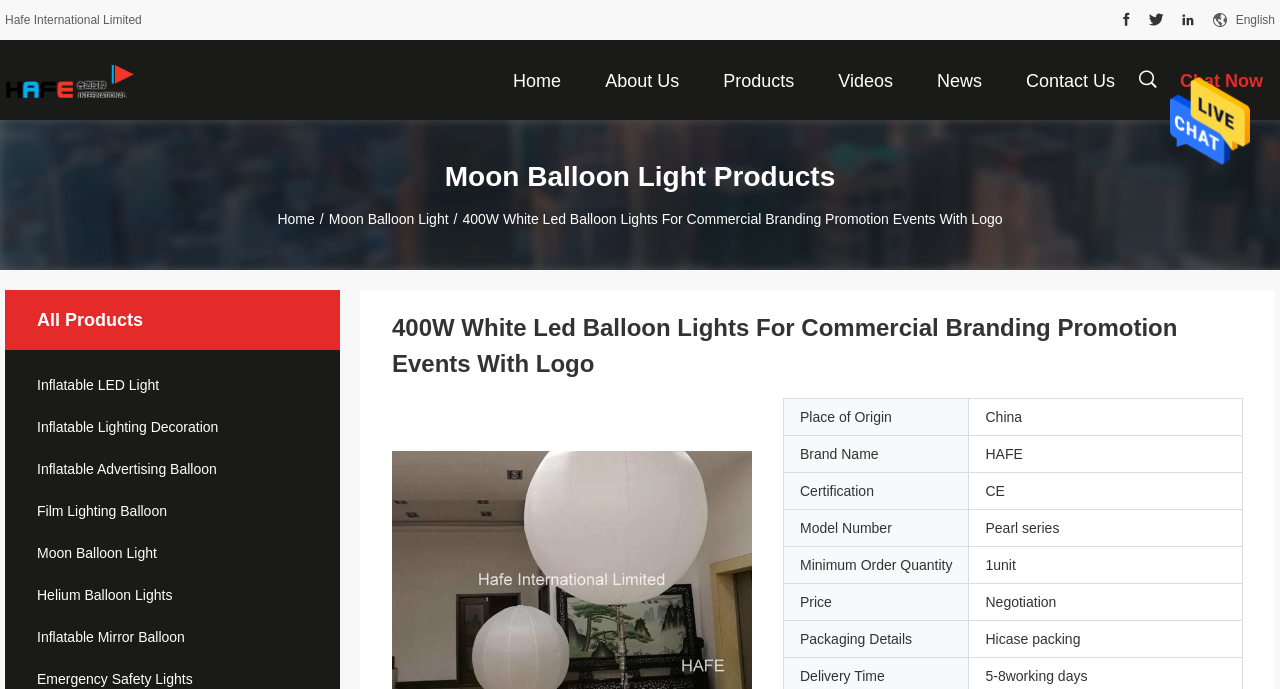Identify the bounding box coordinates for the element you need to click to achieve the following task: "Switch to English". Provide the bounding box coordinates as four float numbers between 0 and 1, in the form [left, top, right, bottom].

[0.965, 0.019, 0.996, 0.039]